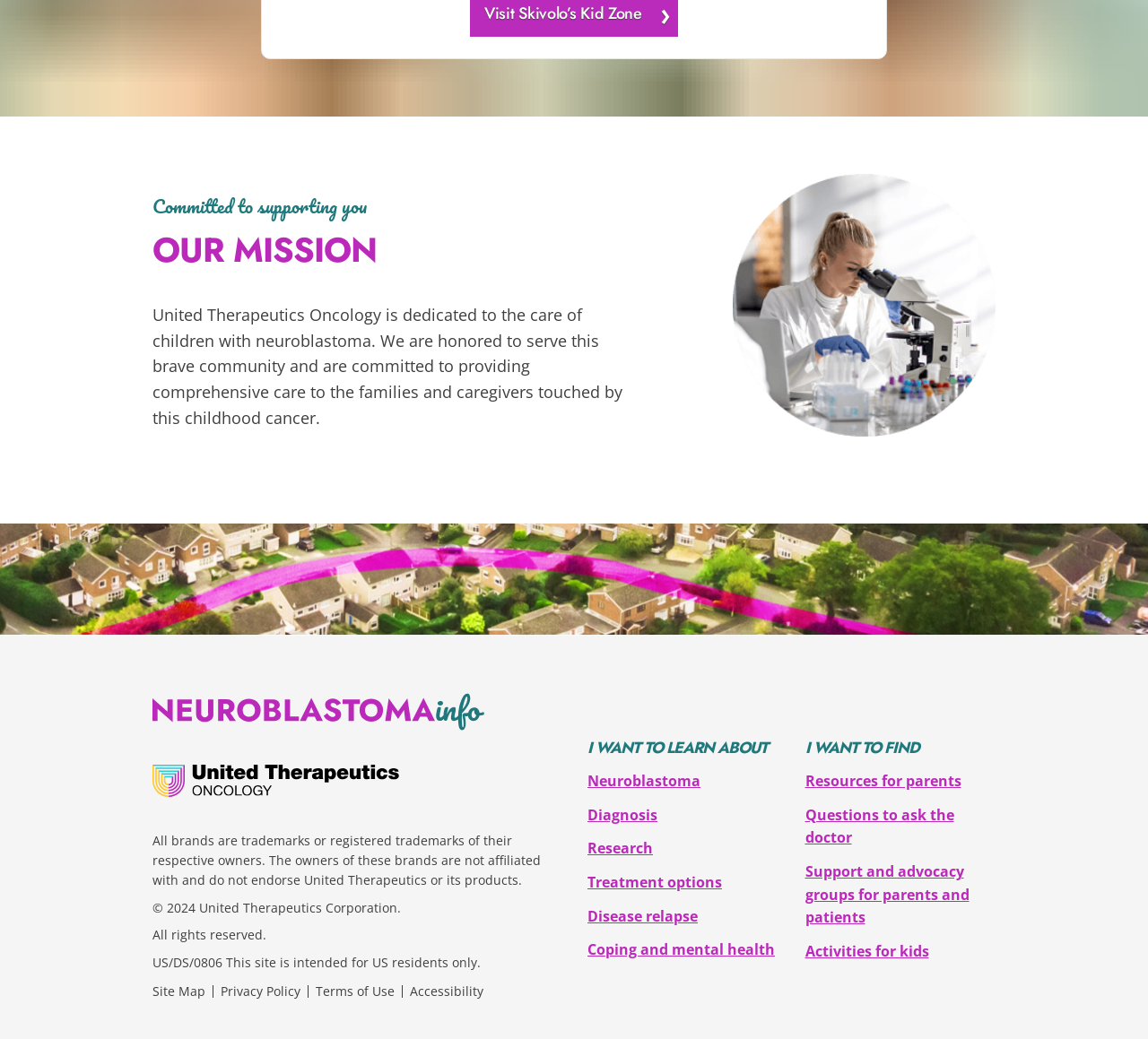Please give a short response to the question using one word or a phrase:
What type of cancer is the website focused on?

Neuroblastoma